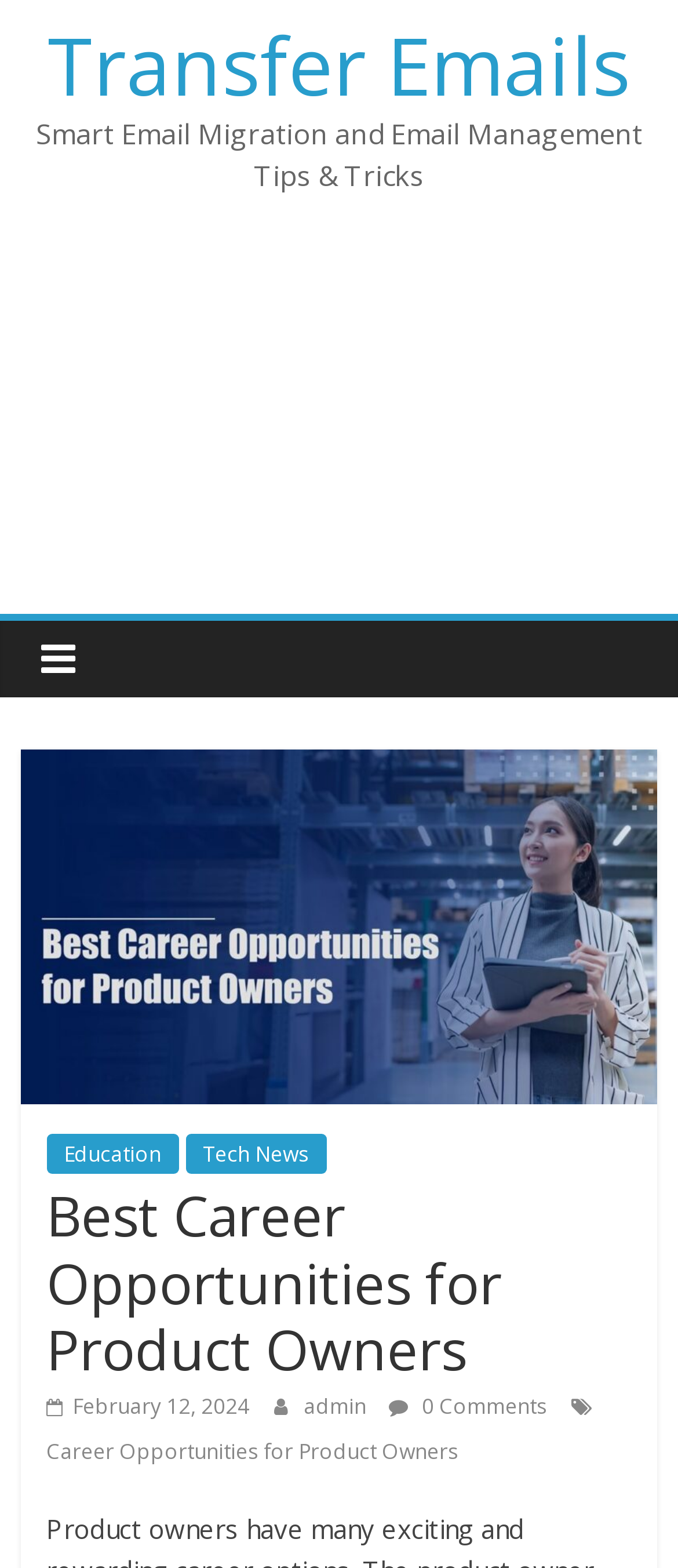What is the purpose of the image on the page?
Provide an in-depth and detailed answer to the question.

The image 'Career Opportunities for Product Owners' is likely used to illustrate the topic of the article, which is about career opportunities for product owners.